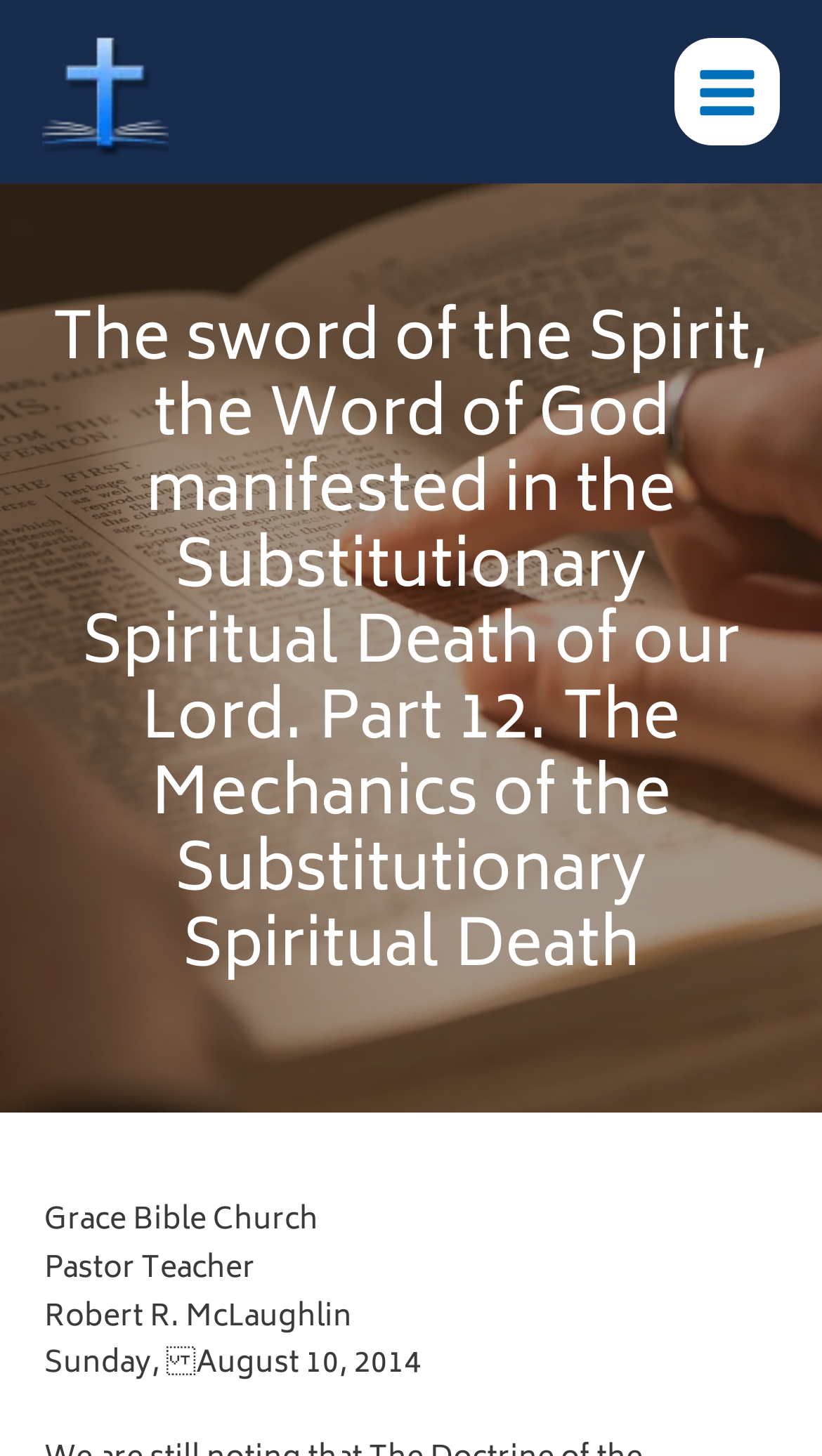Given the description "alt="Robert McLaughlin Bible Ministries"", provide the bounding box coordinates of the corresponding UI element.

[0.051, 0.047, 0.205, 0.082]